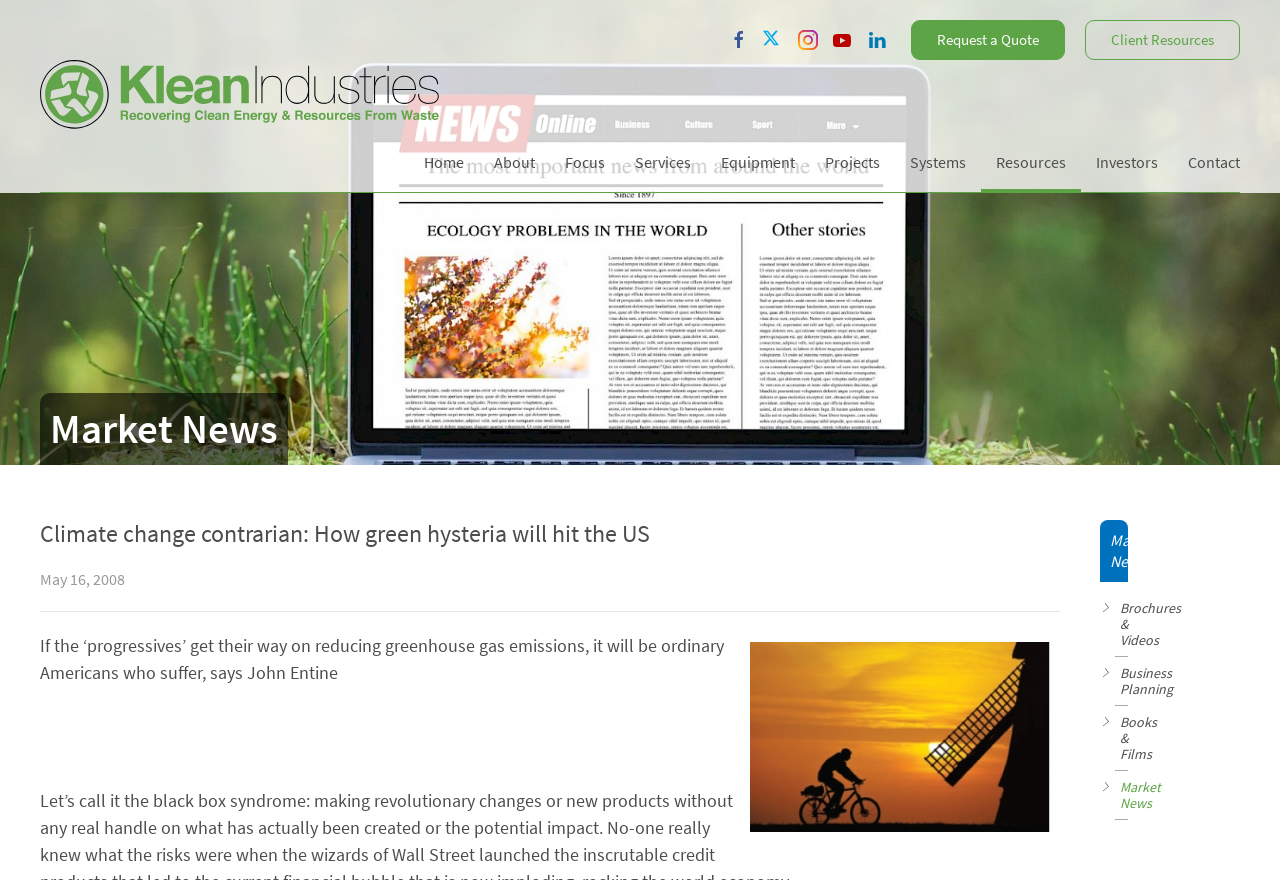Offer a detailed account of what is visible on the webpage.

The webpage appears to be a news article or blog post from Klean Industries, with a focus on climate change and its impact on the US. At the top of the page, there is a heading that reads "Market News" and a series of five links with accompanying images, likely representing different news stories or articles.

Below this section, there is a prominent link to "Request a Quote" and another to "Client Resources", which suggests that the webpage is also related to a business or service provided by Klean Industries.

The main content of the page is an article with the title "Climate change contrarian: How green hysteria will hit the US". The article is dated May 16, 2008, and features an image below the title. The text of the article discusses the potential consequences of reducing greenhouse gas emissions on ordinary Americans.

To the right of the article, there is a sidebar with a series of links to different sections of the website, including "Home", "About", "Focus", "Services", "Equipment", "Projects", "Systems", "Resources", "Investors", and "Contact". These links are stacked vertically and take up a significant portion of the right-hand side of the page.

Further down the page, there is another section with the heading "Market News" and three links to "Brochures & Videos", "Business Planning", and "Books & Films". This section appears to be related to resources or services provided by Klean Industries.

Overall, the webpage has a mix of news article content and business/service-related links and sections, suggesting that Klean Industries is a company that provides services or solutions related to climate change and sustainability.